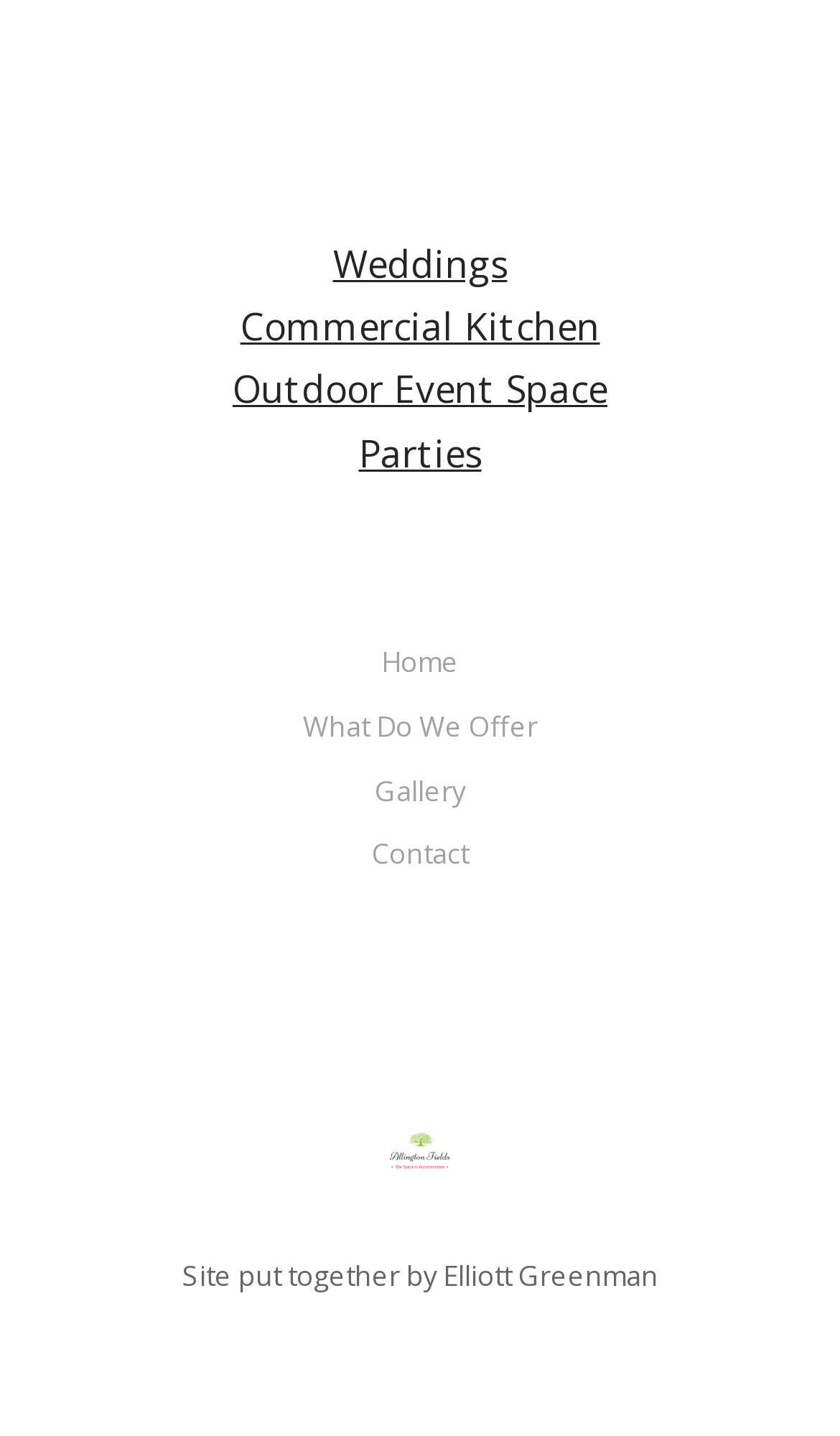What is the main navigation menu located?
Examine the webpage screenshot and provide an in-depth answer to the question.

The main navigation menu, consisting of links to 'Home', 'What Do We Offer', 'Gallery', and 'Contact', is located at the top of the webpage, as indicated by their bounding box coordinates.